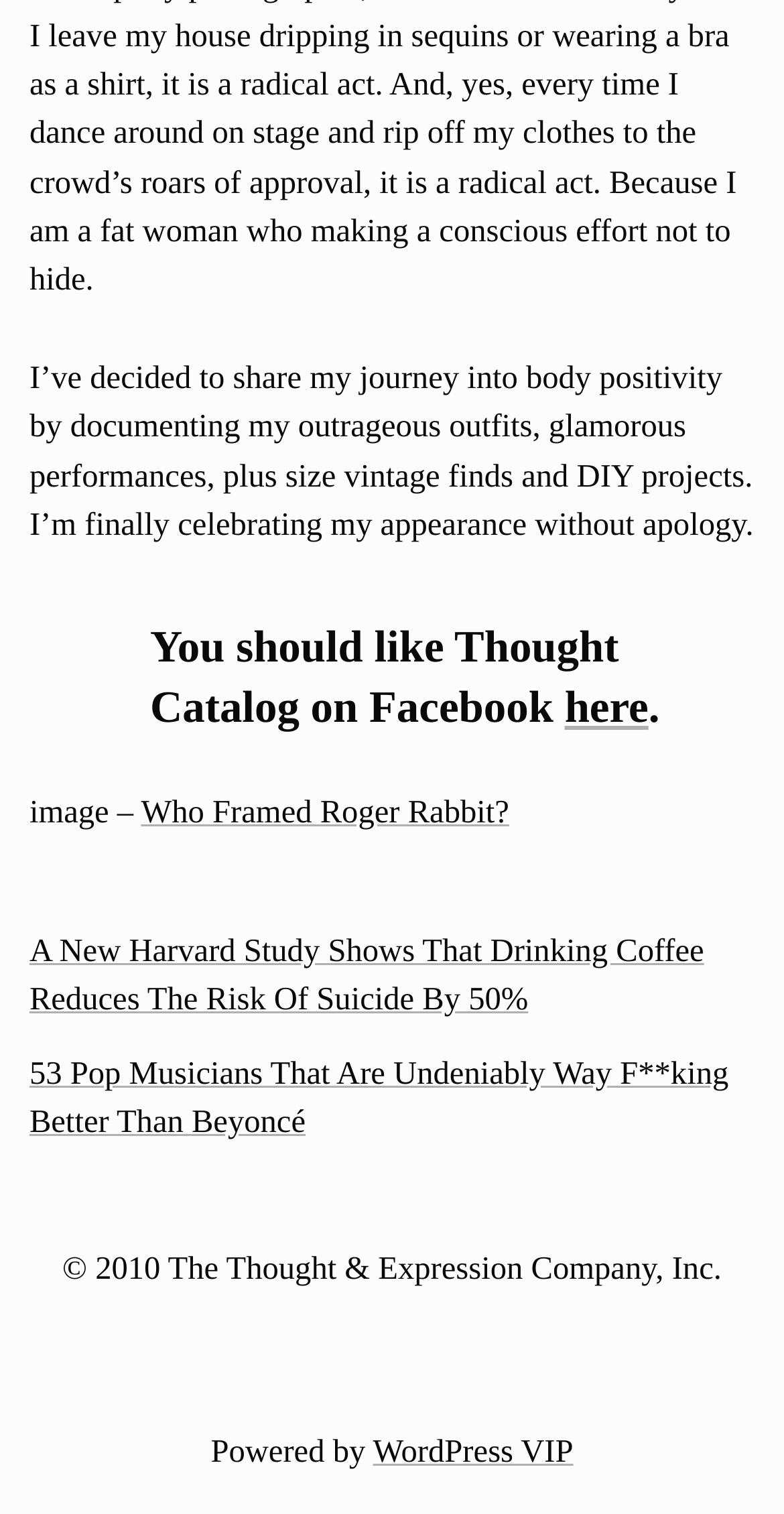Refer to the image and provide a thorough answer to this question:
What is the name of the company that owns the website?

The company name is mentioned in the StaticText element with ID 47, which displays the copyright information at the bottom of the webpage.